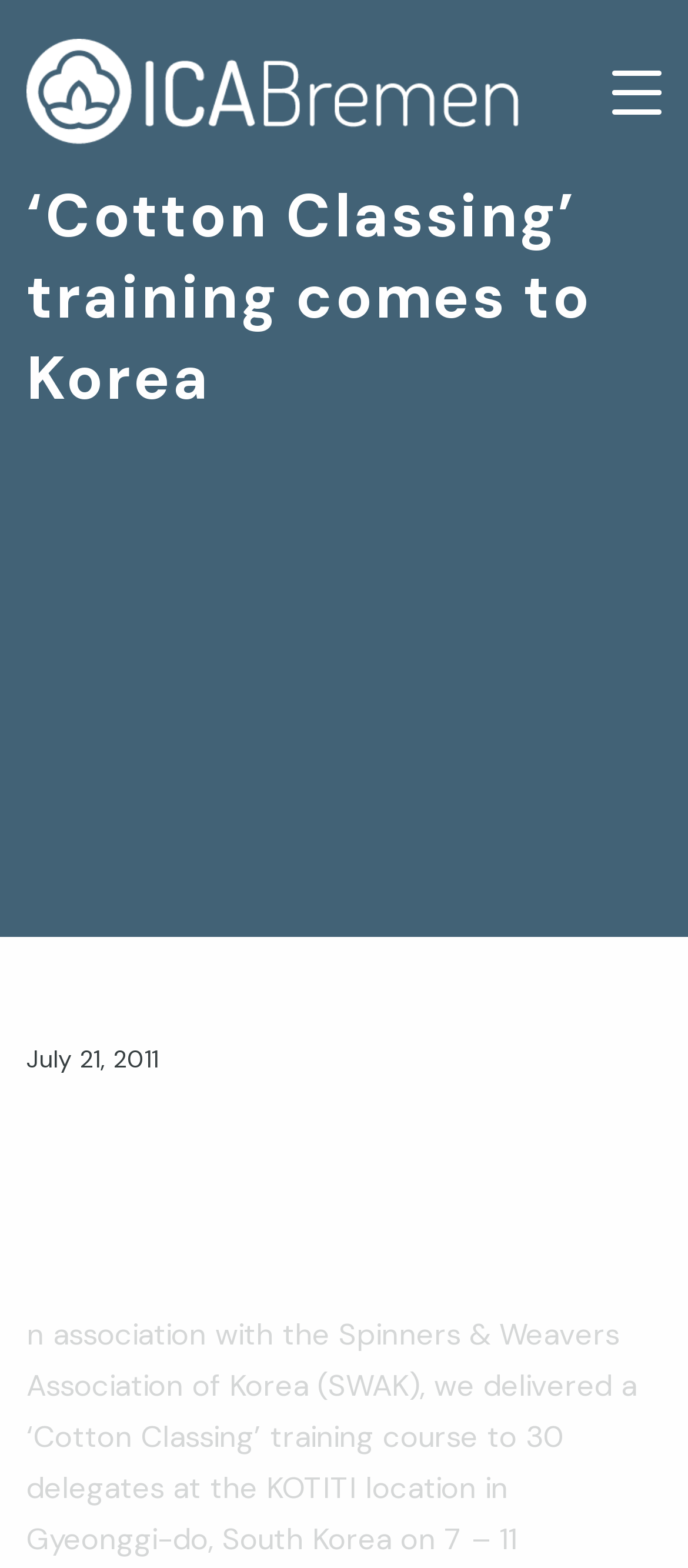When was the training event?
Can you provide an in-depth and detailed response to the question?

The date of the training event can be found in the time element, which is located within the header section of the page. The text 'July 21, 2011' indicates the specific date of the event.